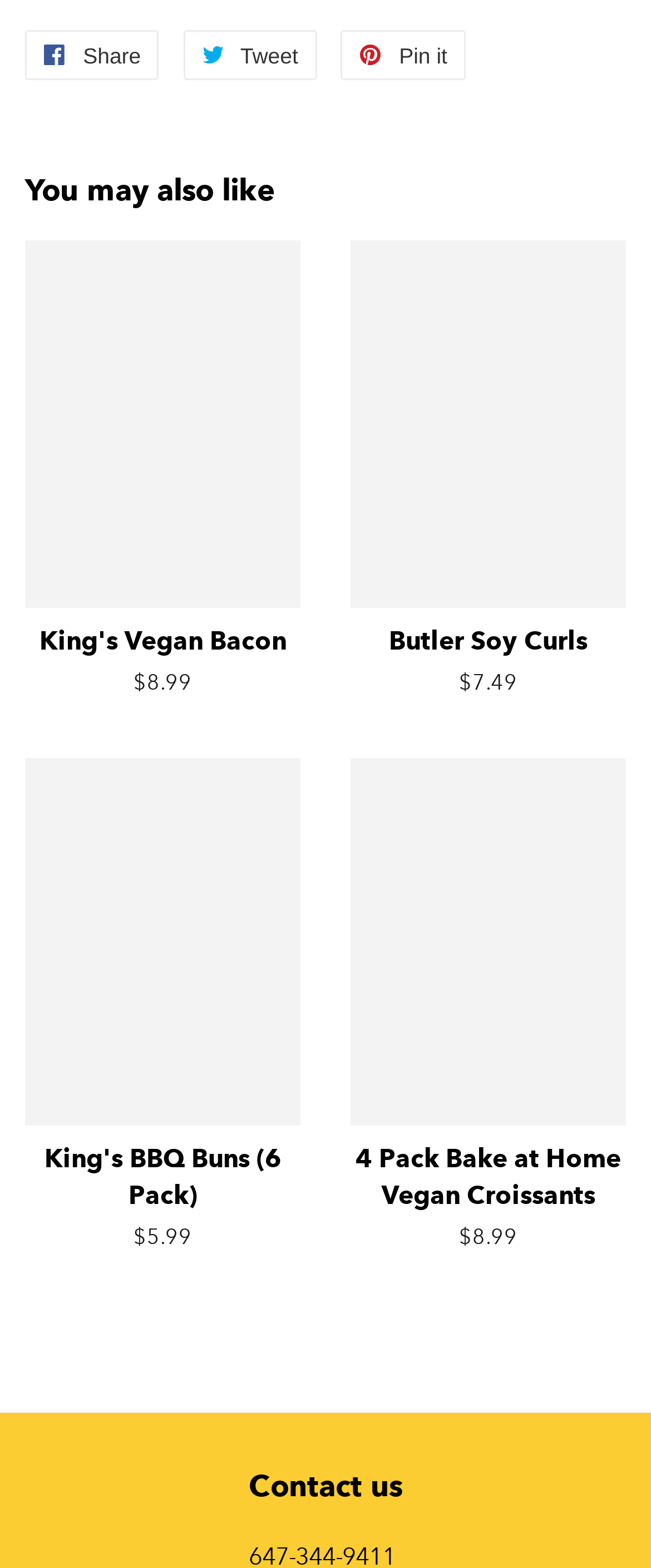Pinpoint the bounding box coordinates of the clickable element needed to complete the instruction: "Contact us". The coordinates should be provided as four float numbers between 0 and 1: [left, top, right, bottom].

[0.038, 0.933, 0.962, 0.964]